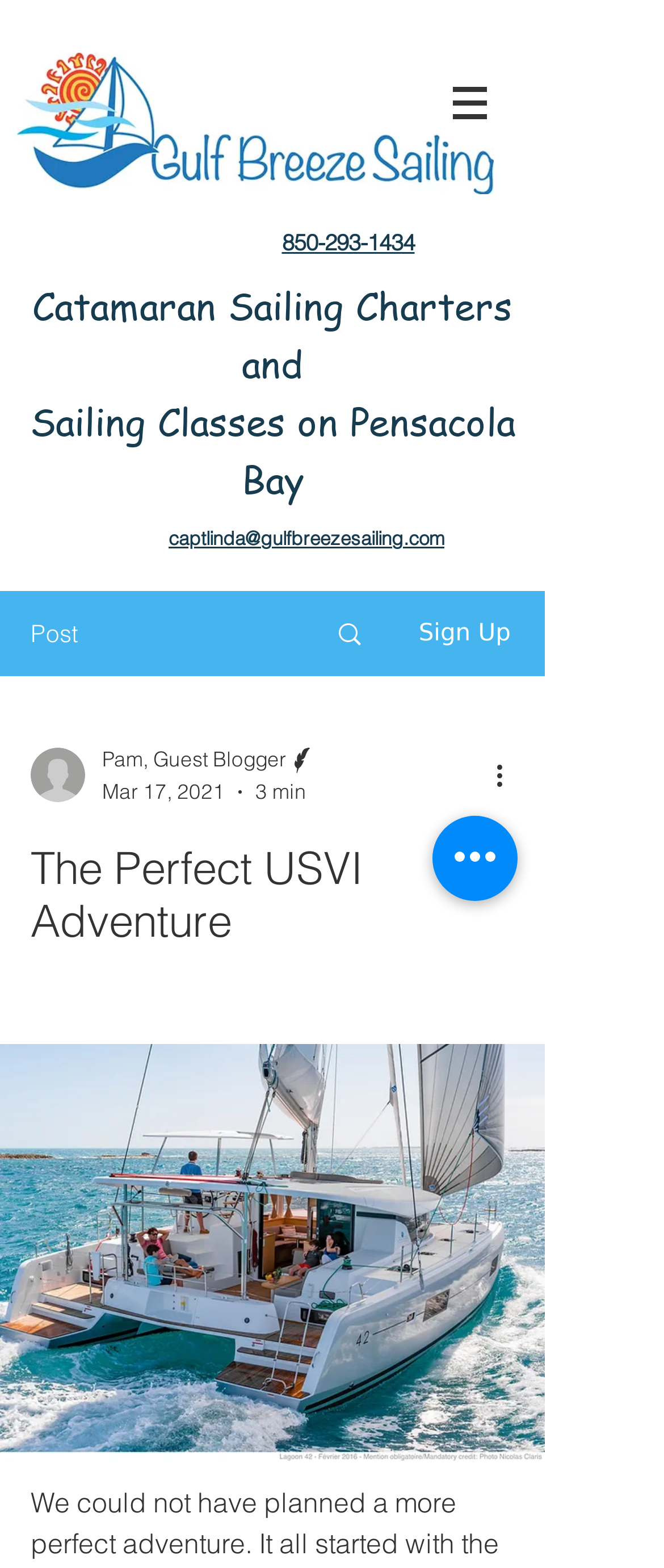Utilize the details in the image to thoroughly answer the following question: What is the phone number on the webpage?

I found the phone number by looking at the link element with the text '850-293-1434' located at [0.424, 0.146, 0.624, 0.163].